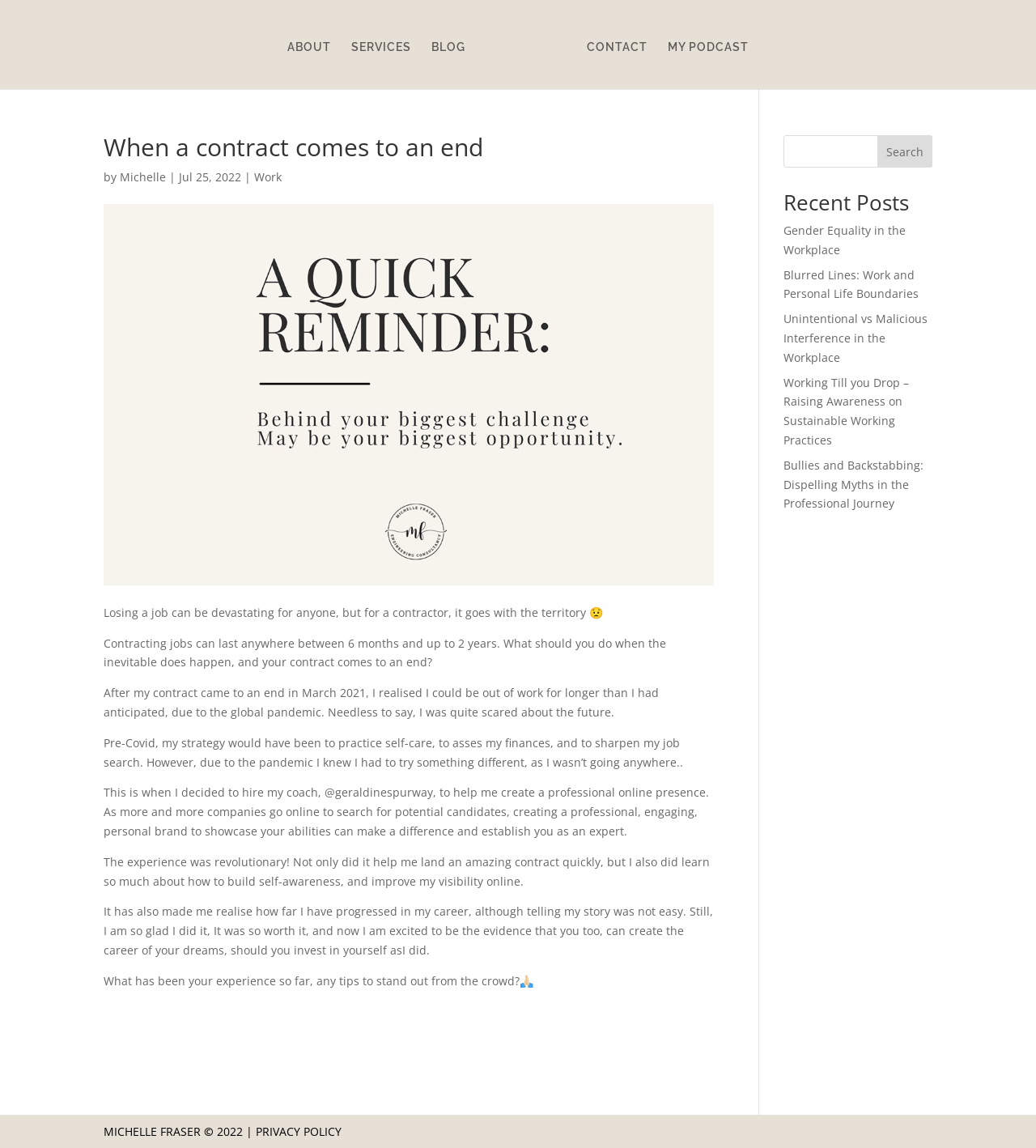What is the topic of the article?
Provide a well-explained and detailed answer to the question.

The article is about the author's experience when her contract came to an end and what she did to create a professional online presence to land a new contract.